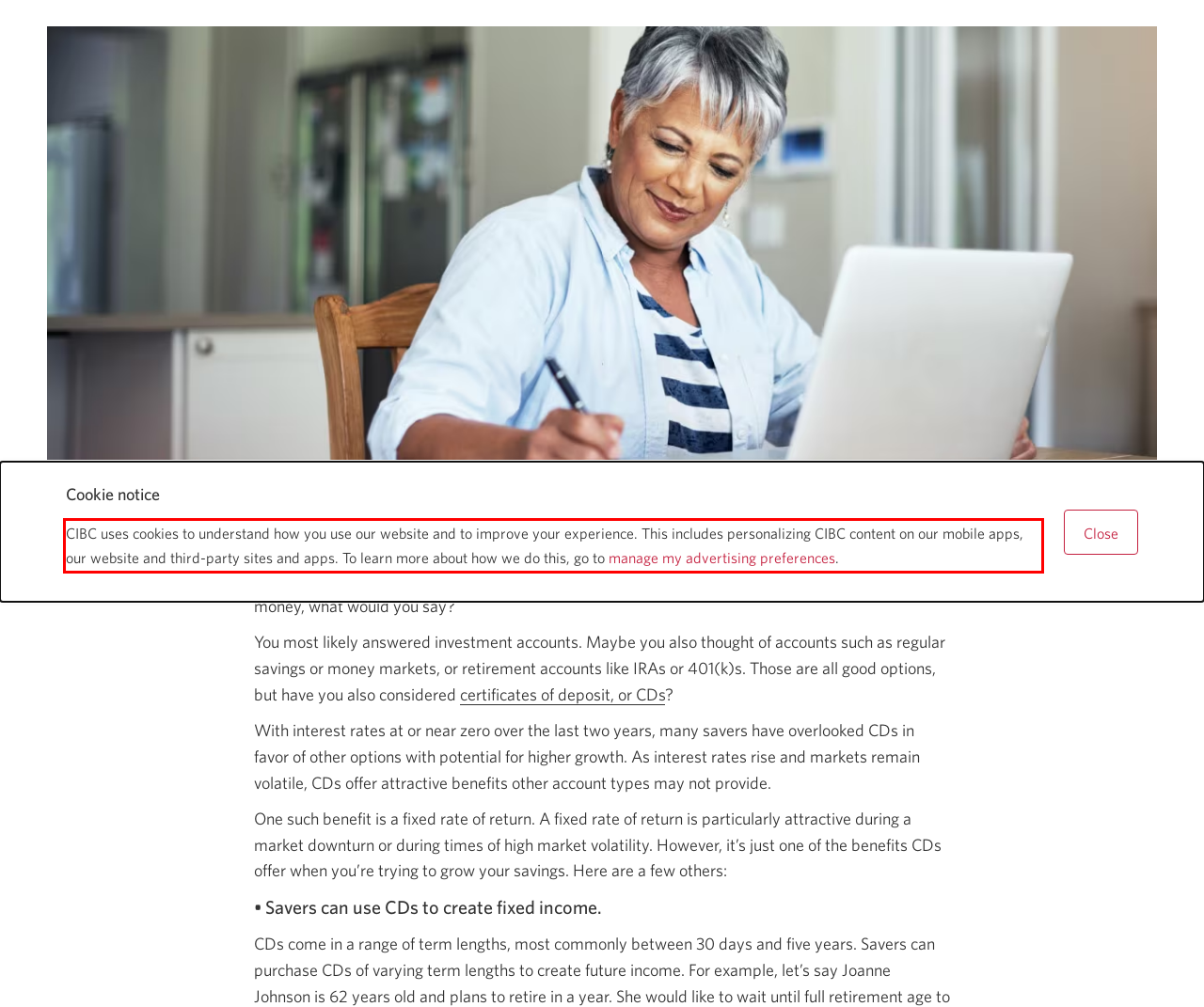Perform OCR on the text inside the red-bordered box in the provided screenshot and output the content.

CIBC uses cookies to understand how you use our website and to improve your experience. This includes personalizing CIBC content on our mobile apps, our website and third-party sites and apps. To learn more about how we do this, go to manage my advertising preferences.